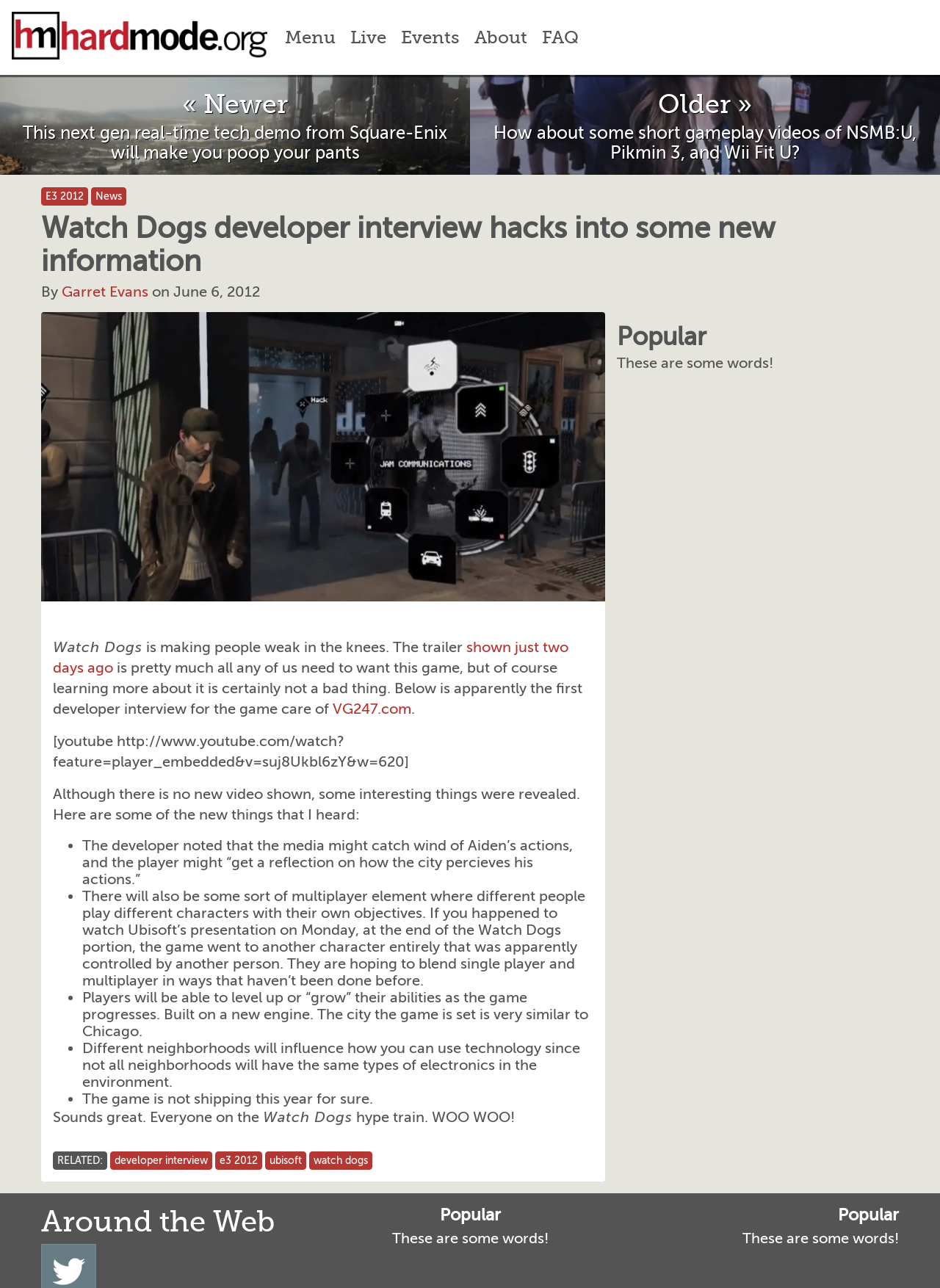Specify the bounding box coordinates of the area that needs to be clicked to achieve the following instruction: "Read the article about Watch Dogs developer interview".

[0.044, 0.243, 0.644, 0.917]